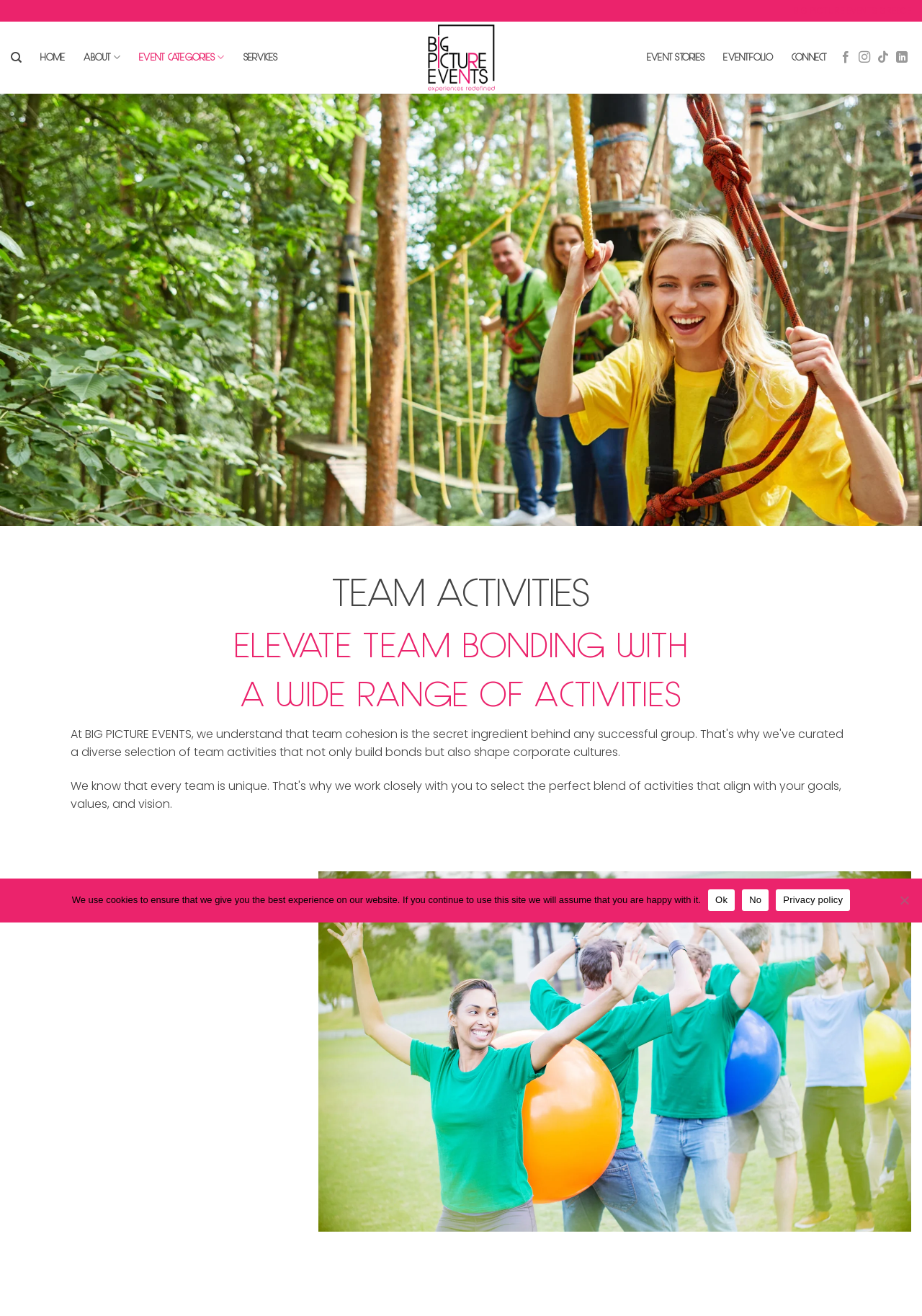Identify the bounding box coordinates of the clickable region required to complete the instruction: "Search for a topic". The coordinates should be given as four float numbers within the range of 0 and 1, i.e., [left, top, right, bottom].

None